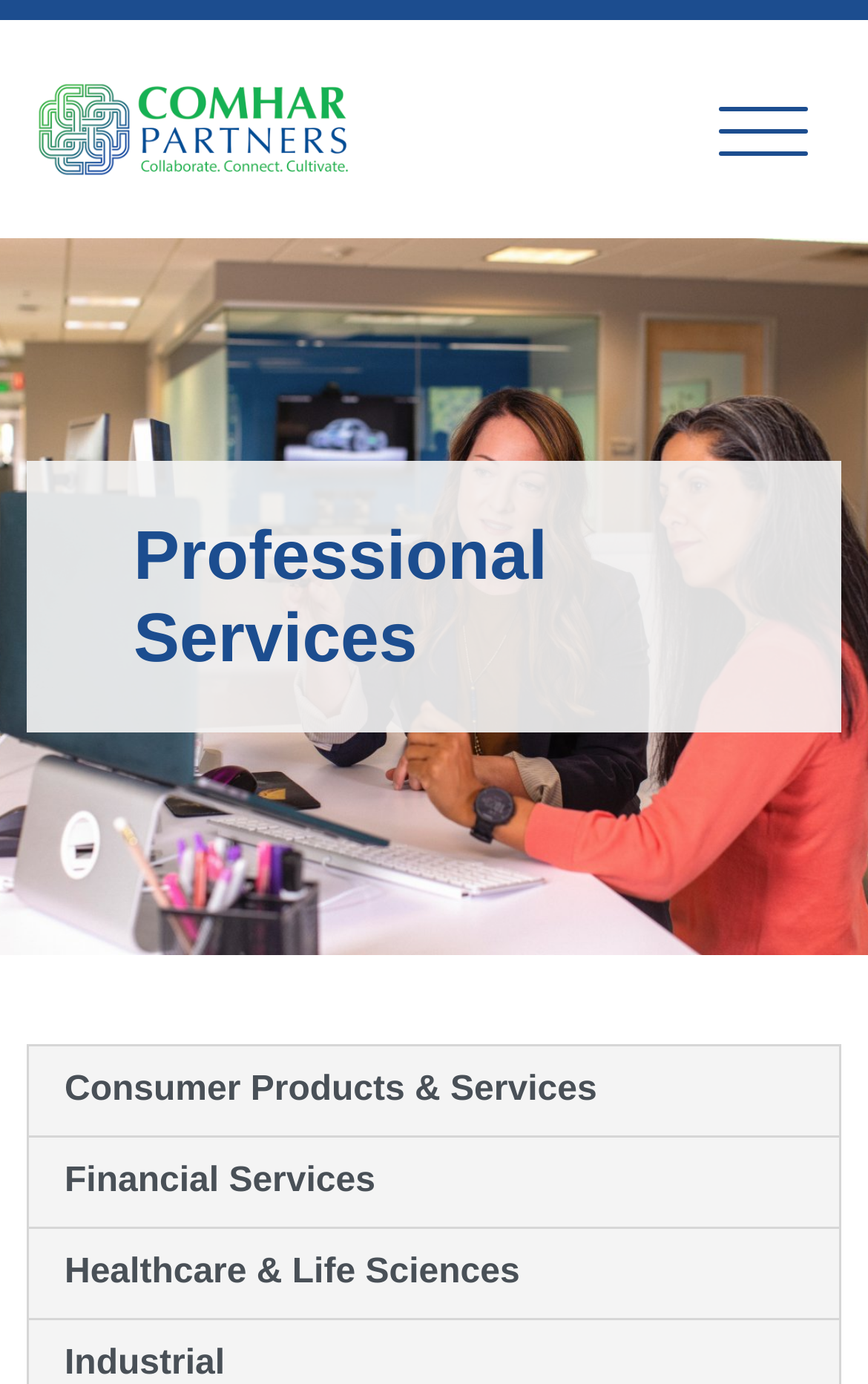Respond to the following query with just one word or a short phrase: 
What is the position of the 'Industrial' link?

At the bottom